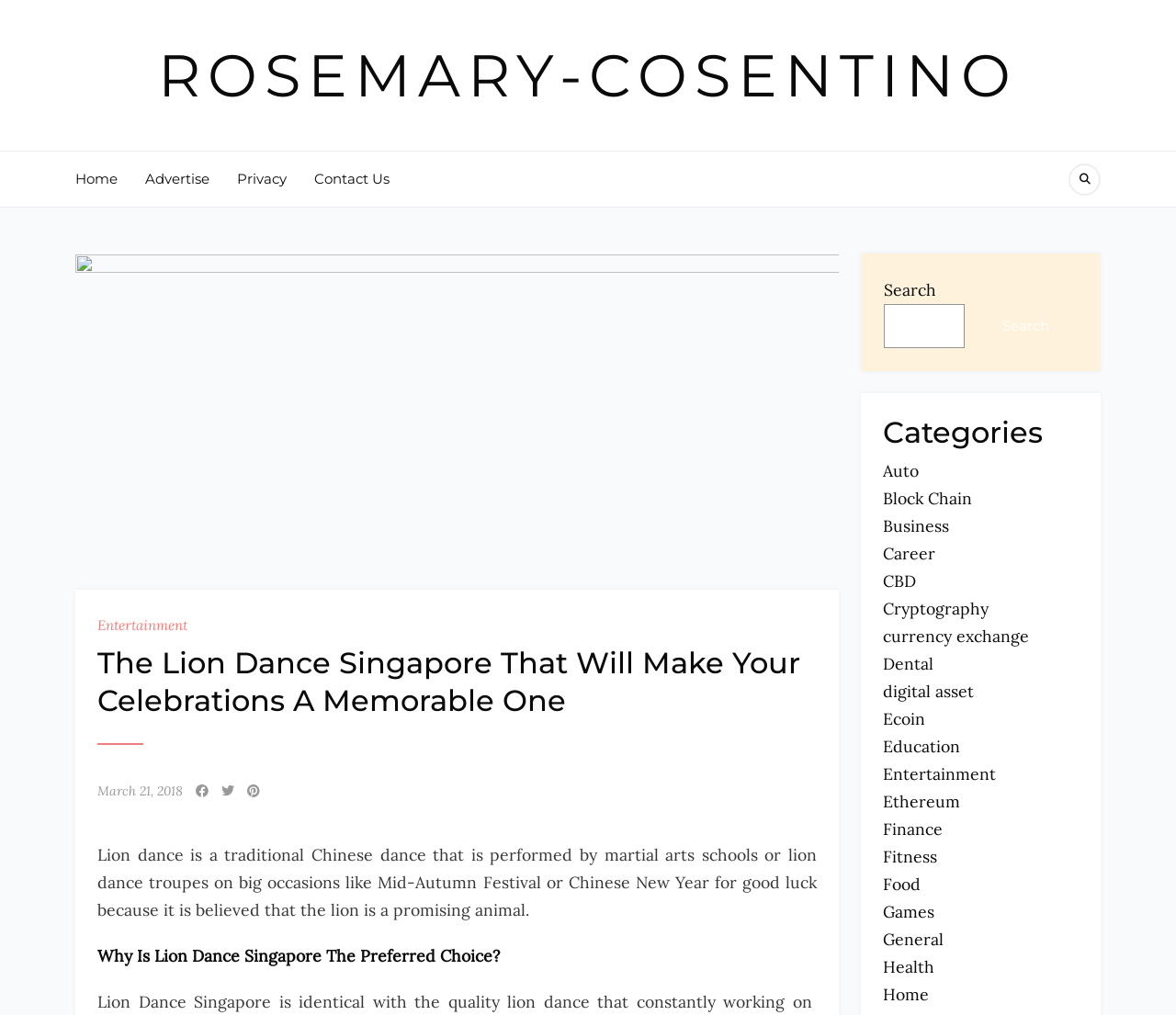Find the UI element described as: "currency exchange" and predict its bounding box coordinates. Ensure the coordinates are four float numbers between 0 and 1, [left, top, right, bottom].

[0.751, 0.617, 0.875, 0.637]